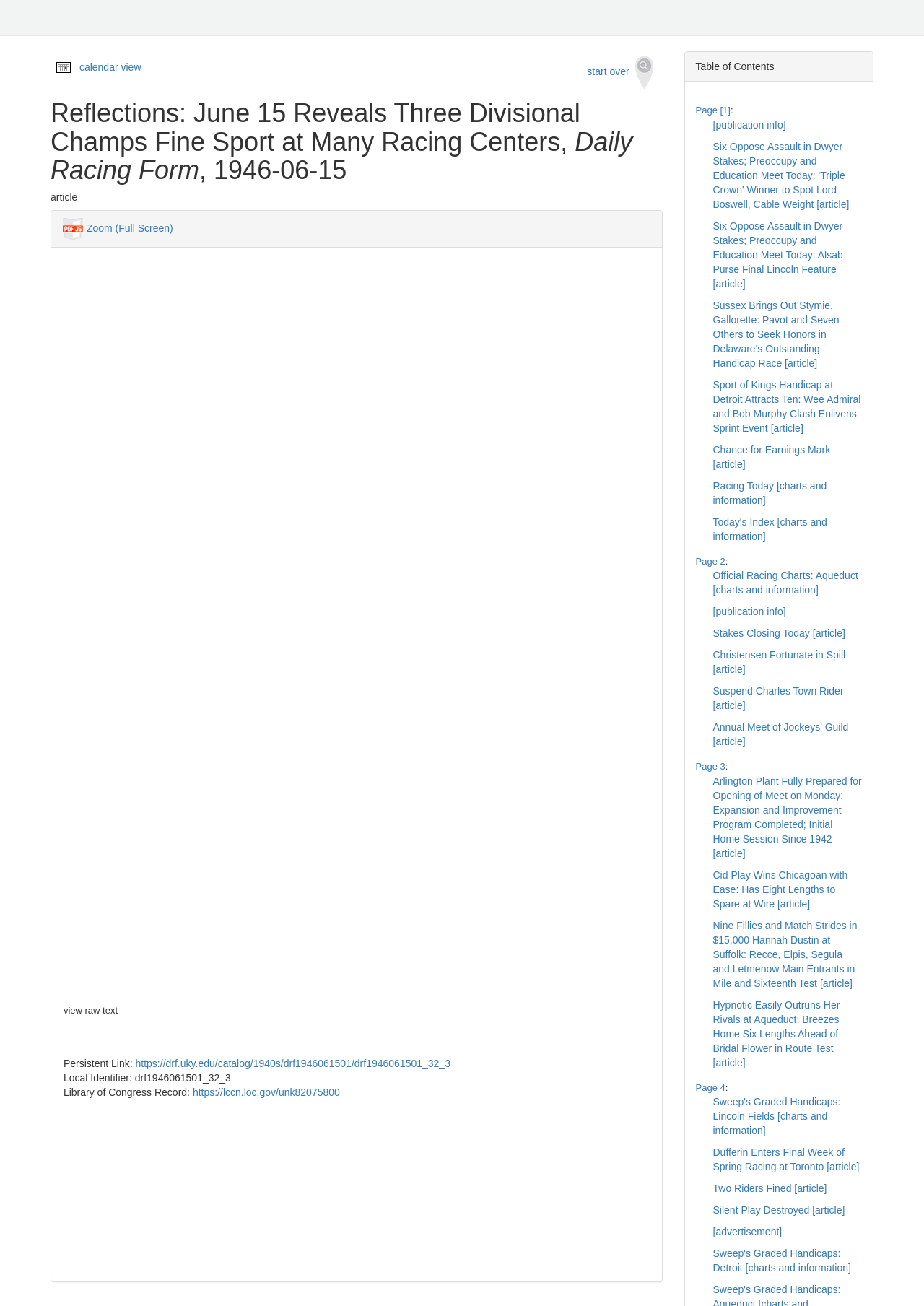Determine the bounding box coordinates for the clickable element required to fulfill the instruction: "view calendar". Provide the coordinates as four float numbers between 0 and 1, i.e., [left, top, right, bottom].

[0.055, 0.043, 0.083, 0.061]